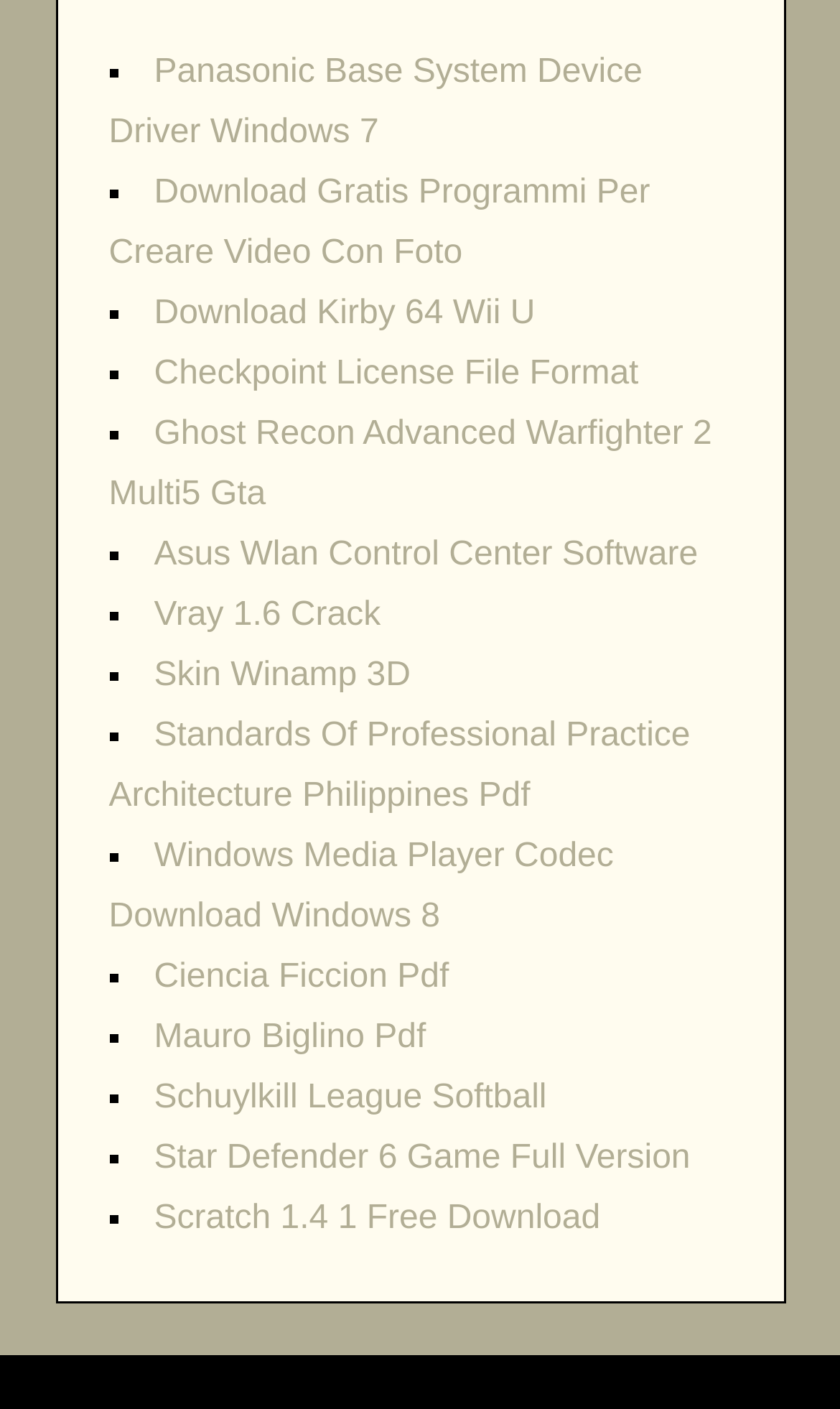Answer the question below with a single word or a brief phrase: 
Are all links on the same line?

No